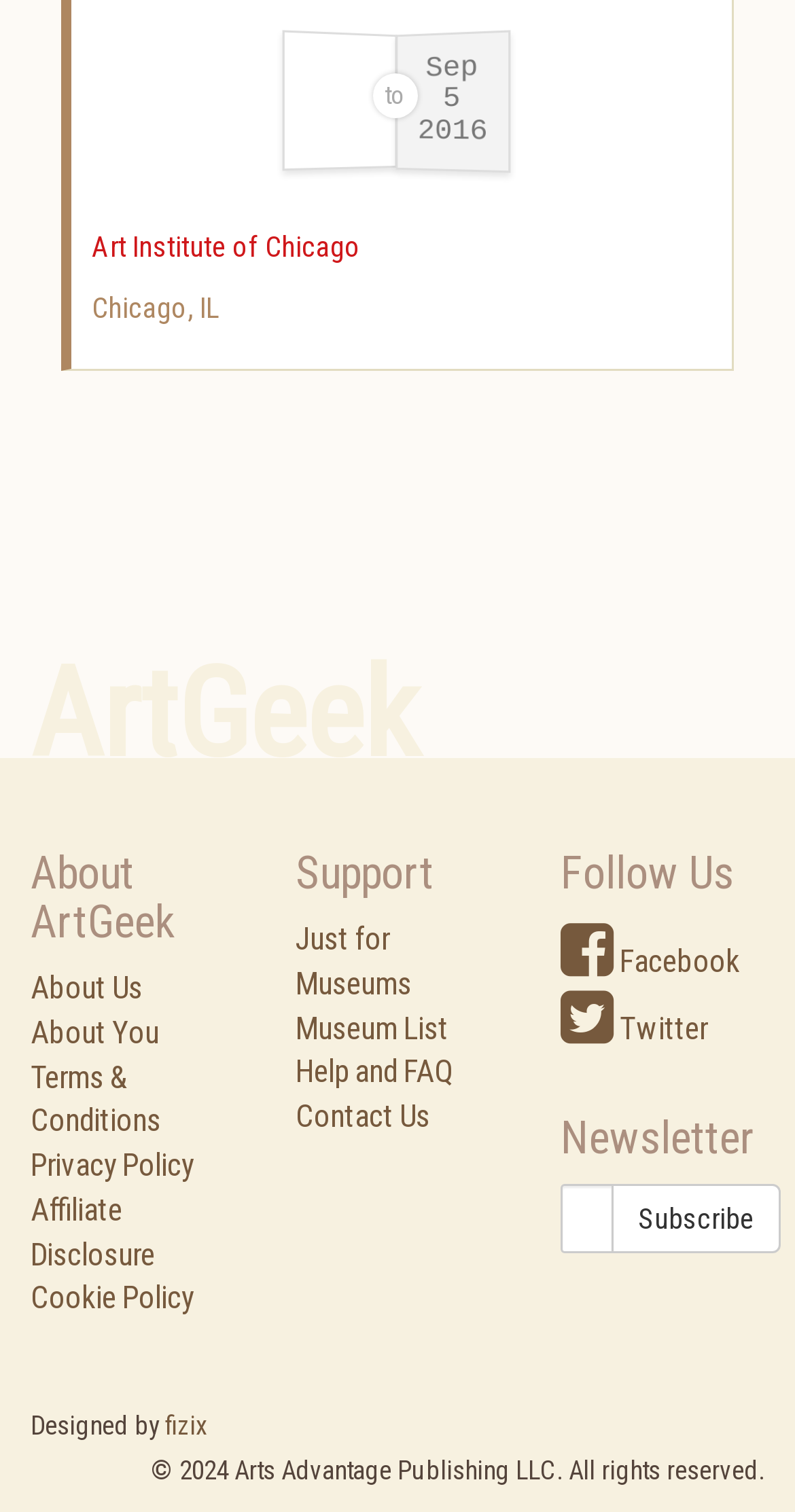Find and specify the bounding box coordinates that correspond to the clickable region for the instruction: "Click on About Us".

[0.038, 0.642, 0.179, 0.666]